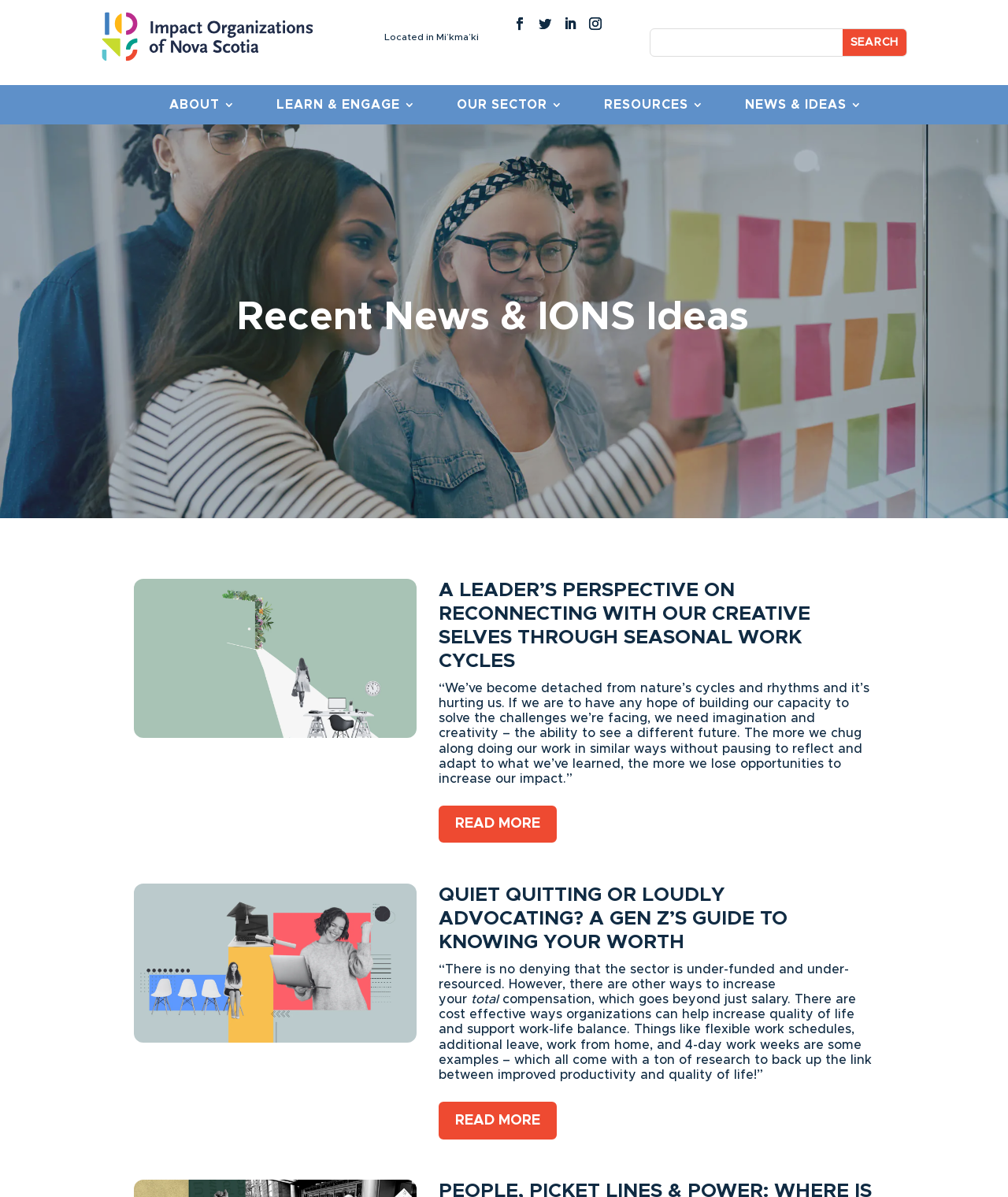Provide the bounding box coordinates in the format (top-left x, top-left y, bottom-right x, bottom-right y). All values are floating point numbers between 0 and 1. Determine the bounding box coordinate of the UI element described as: News & Ideas

[0.716, 0.083, 0.855, 0.097]